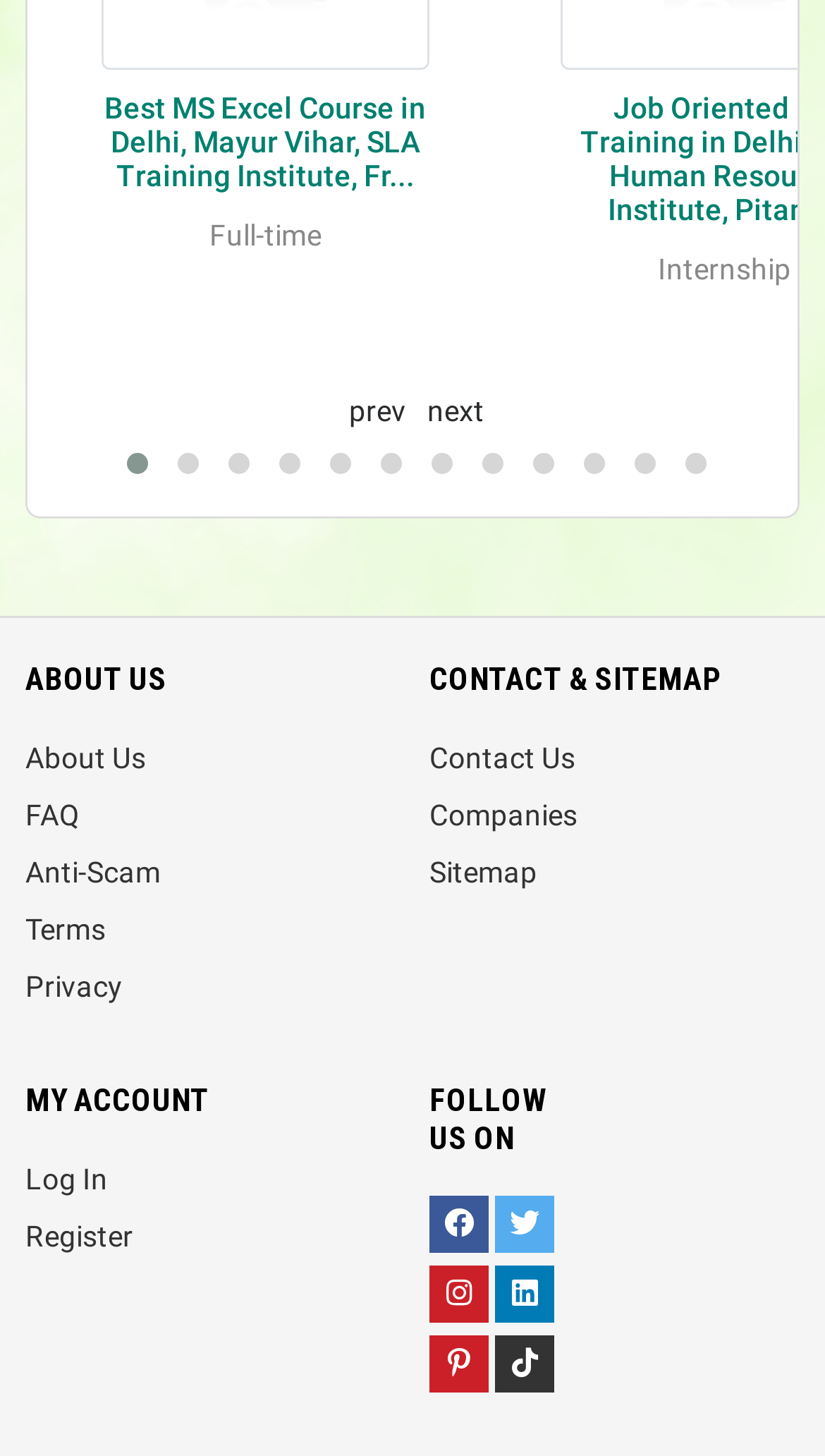Predict the bounding box of the UI element based on the description: "About Us". The coordinates should be four float numbers between 0 and 1, formatted as [left, top, right, bottom].

[0.031, 0.508, 0.177, 0.531]